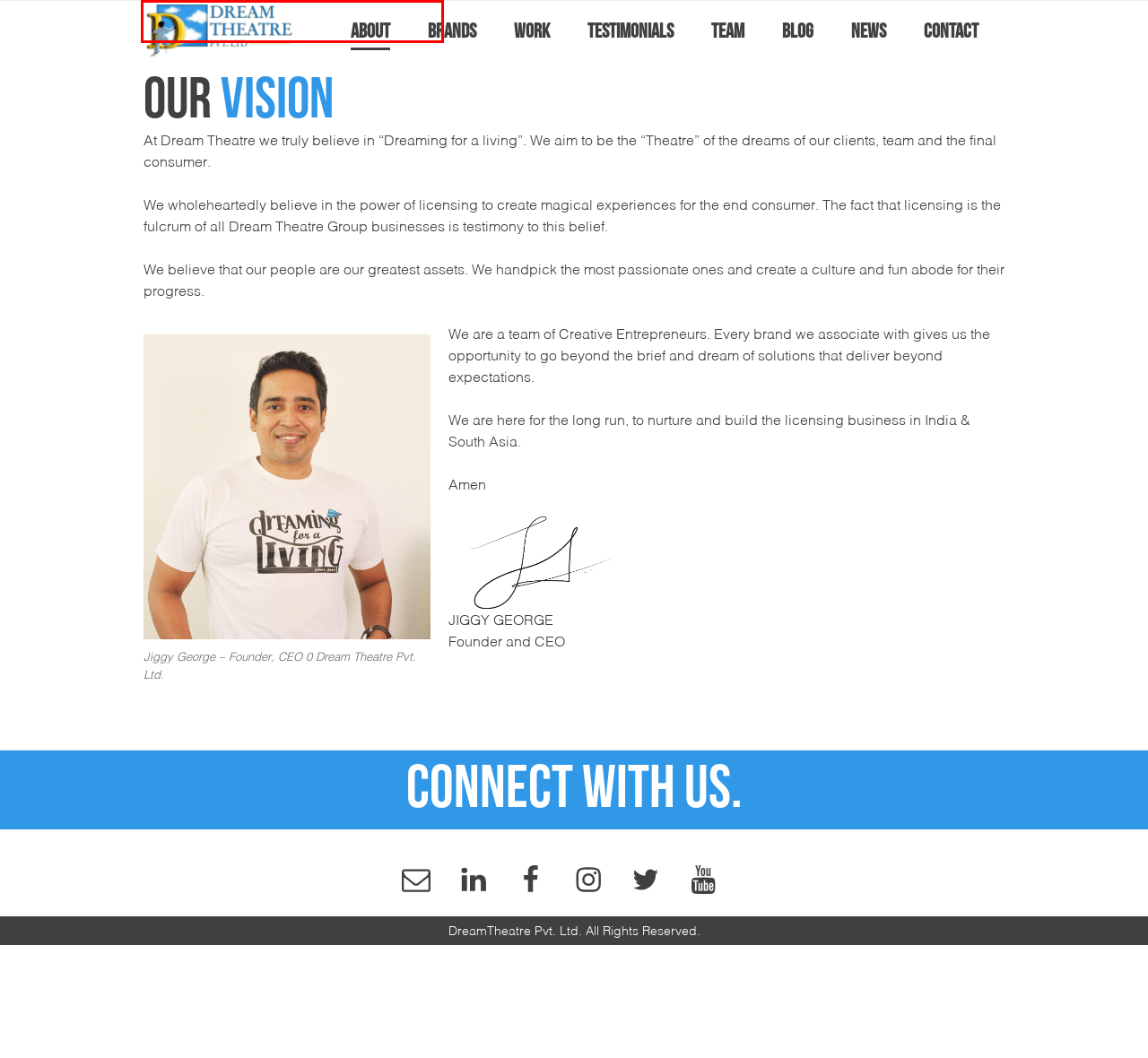Examine the screenshot of a webpage featuring a red bounding box and identify the best matching webpage description for the new page that results from clicking the element within the box. Here are the options:
A. Work - Dream Theatre - Brand Licensing & Merchandising Agency in India
B. Founding Team-Dream Theatre-Brand Licensing & Merchandising Agency
C. Blog - Dream Theatre - Brand Licensing and Merchandising Agency India
D. Contact - Dream Theatre - Brand Licensing & Merchandising Agency India
E. News - Dream Theatre - Brand Licensing & Merchandising Agency in India
F. Brands - Dream Theatre- Brand Licensing and Merchandising Agency India
G. Dream Theatre- Premier Brand Licensing & Merchandising Agency in India
H. Team - Dream Theatre - Brand Licensing & Merchandising Agency in India

G